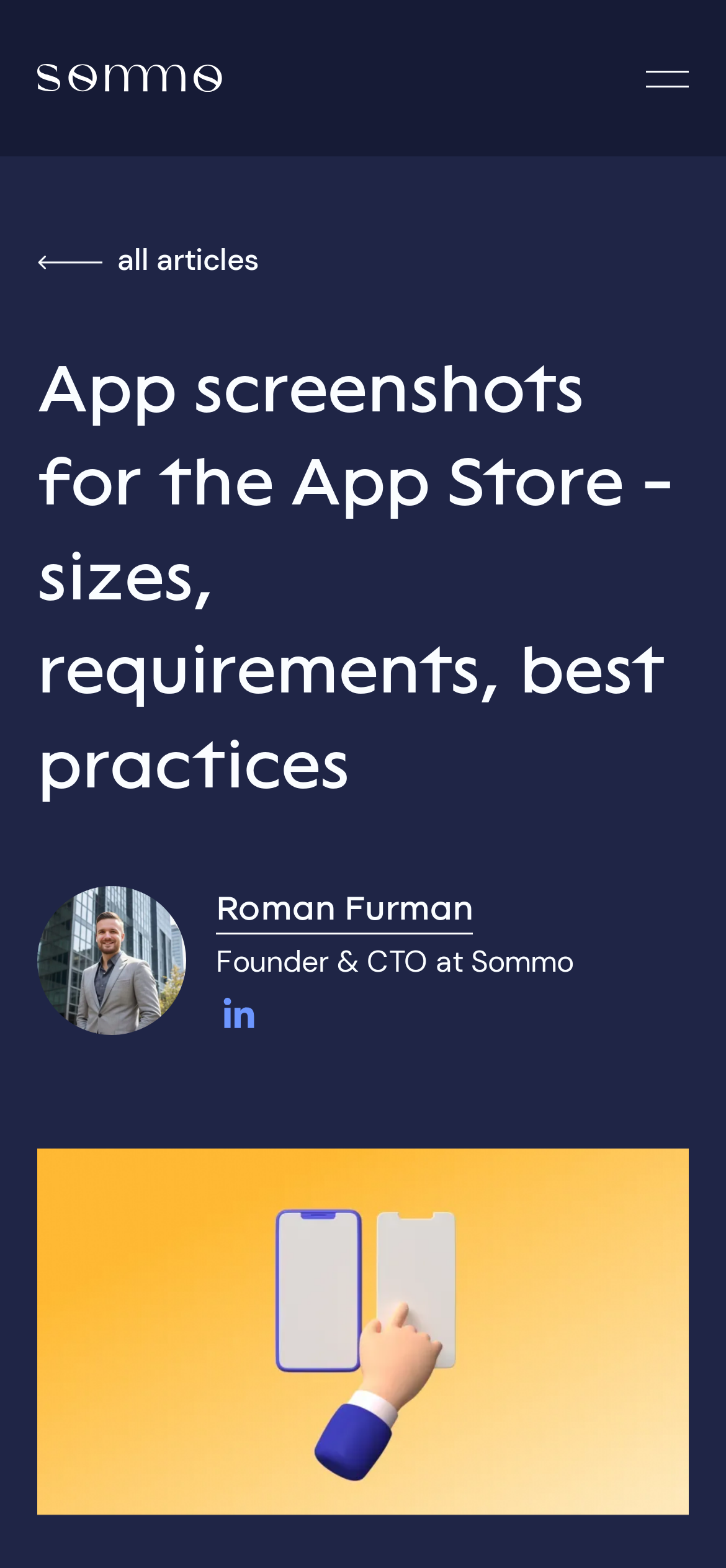Find the bounding box of the element with the following description: "aria-label="menu"". The coordinates must be four float numbers between 0 and 1, formatted as [left, top, right, bottom].

[0.89, 0.021, 0.949, 0.079]